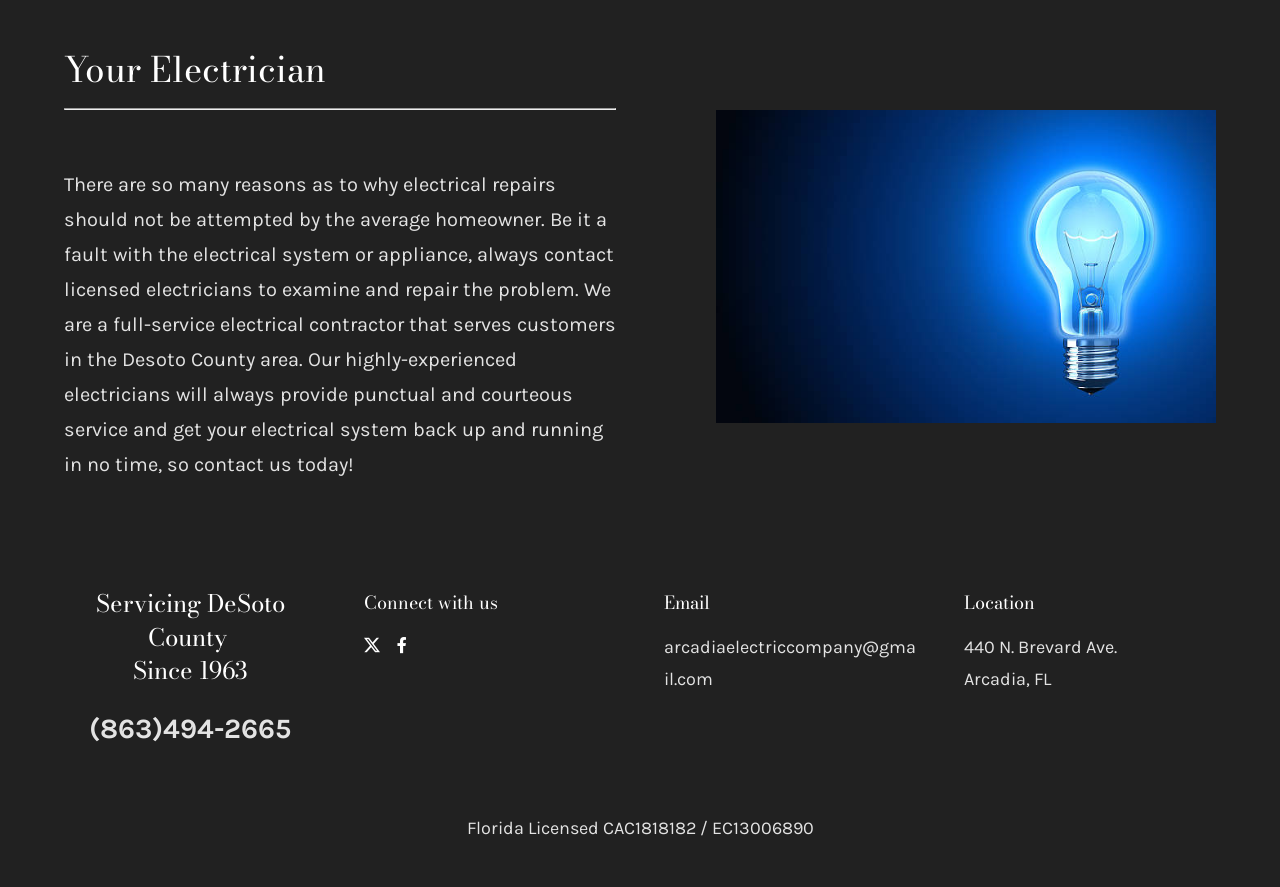Provide your answer in one word or a succinct phrase for the question: 
What is the email address provided on this webpage?

arcadiaelectriccompany@gmail.com